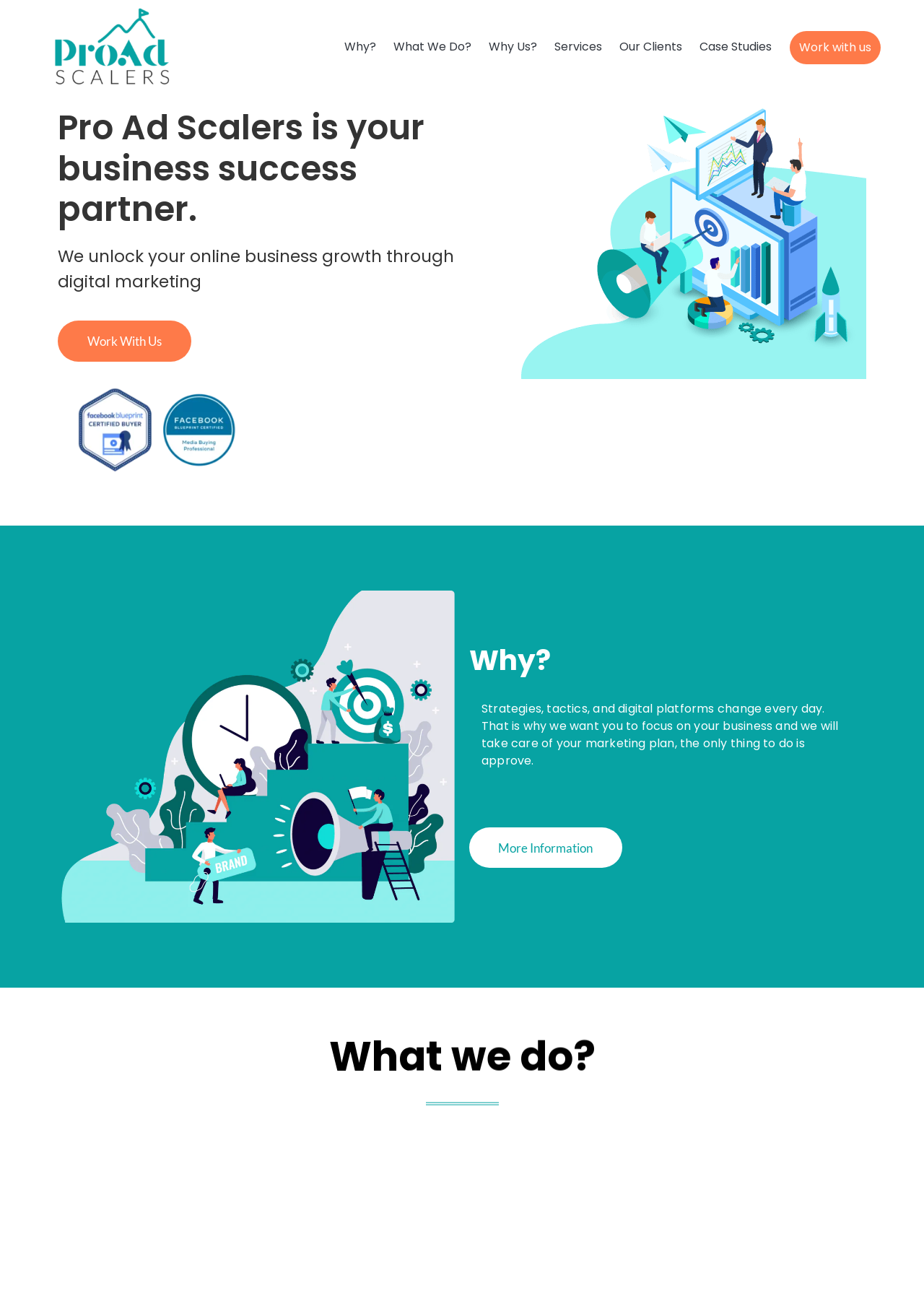Generate a comprehensive description of the webpage.

The webpage is about ProAdScalers, a business that offers digital marketing services. At the top, there is a heading with the company name, accompanied by a link and an image with the same name. Below this, there is a horizontal menubar with 7 menu items: 'Why?', 'What We Do?', 'Why Us?', 'Services', 'Our Clients', 'Case Studies', and 'Work with us'.

Under the menubar, there is a heading that describes Pro Ad Scalers as a business success partner. Below this, there is a paragraph of text that explains how the company helps unlock online business growth through digital marketing. Next to this text, there is a link to 'Work With Us' and an image of the Facebook logo.

To the right of this section, there is a large image of Pro Ad Scalers. Below this, there is a figure with an image labeled 'What We Do'. 

Further down the page, there is a heading that asks 'Why?' and two paragraphs of text that explain the importance of focusing on one's business while leaving marketing plans to ProAdScalers. There is also a link to 'More Information' below this section.

At the very bottom of the page, there is a heading that asks 'What we do?'